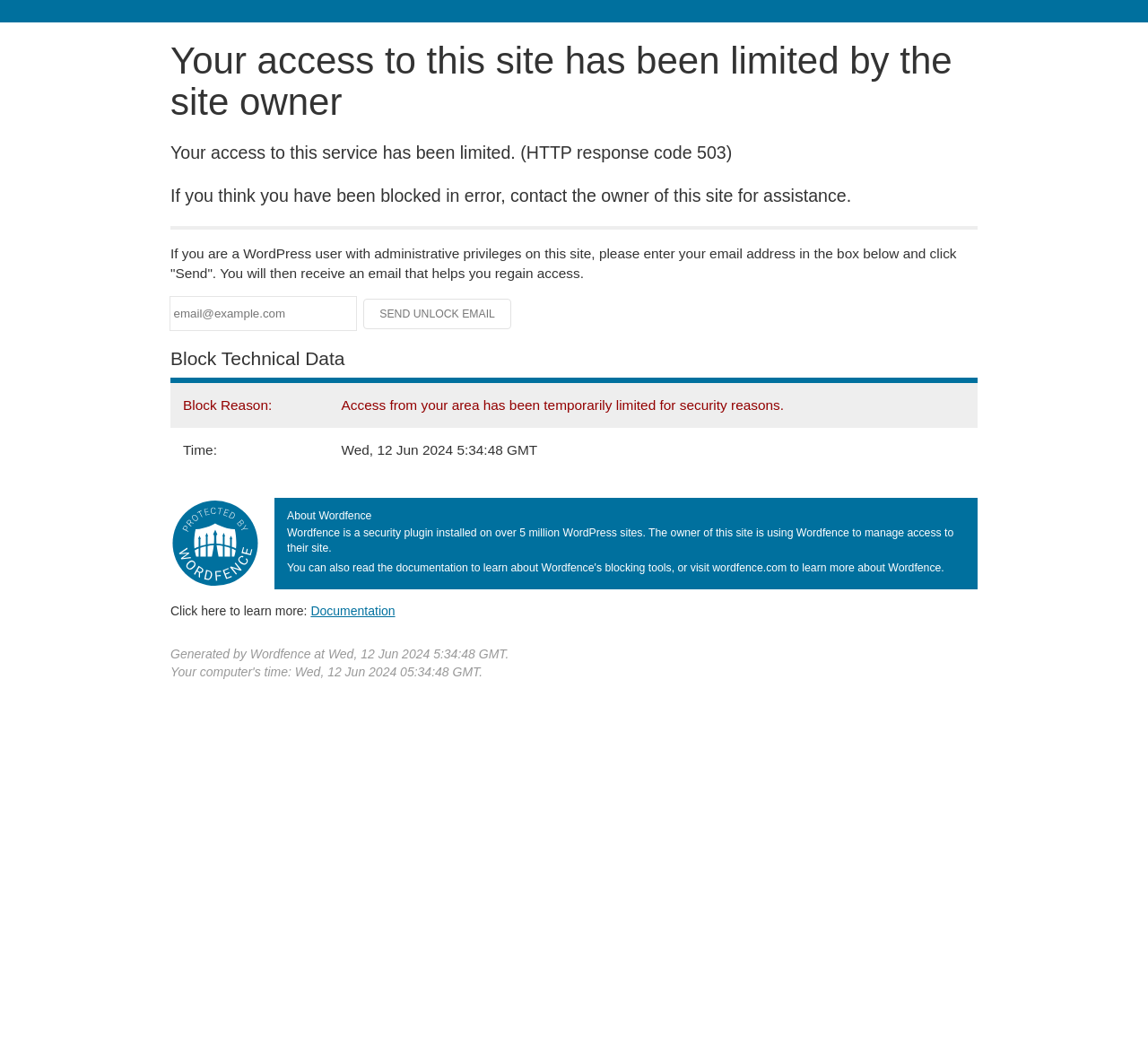What is the reason for the site access limitation?
Look at the image and answer the question using a single word or phrase.

Security reasons